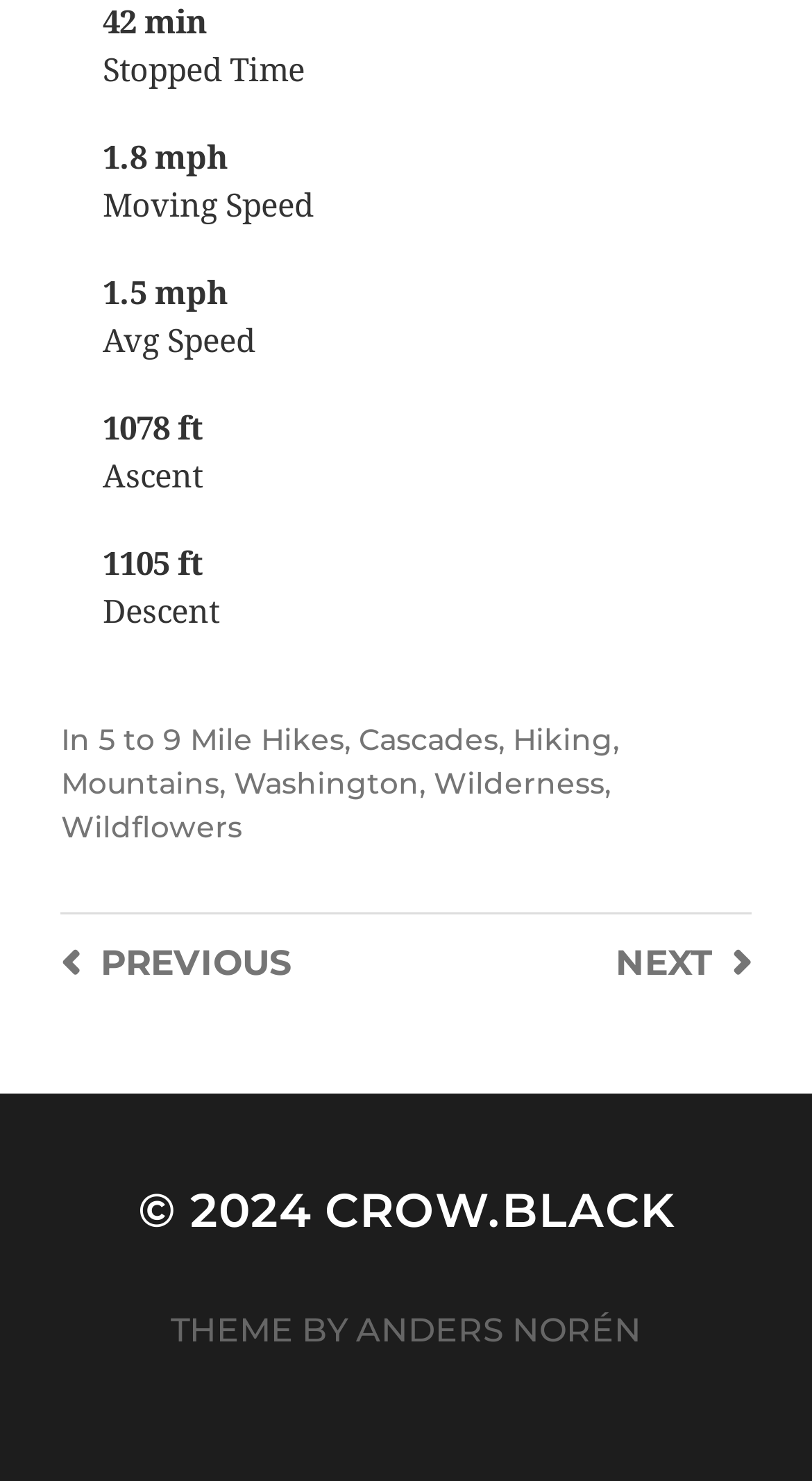What is the unit of Stopped Time?
Refer to the image and provide a one-word or short phrase answer.

Minutes